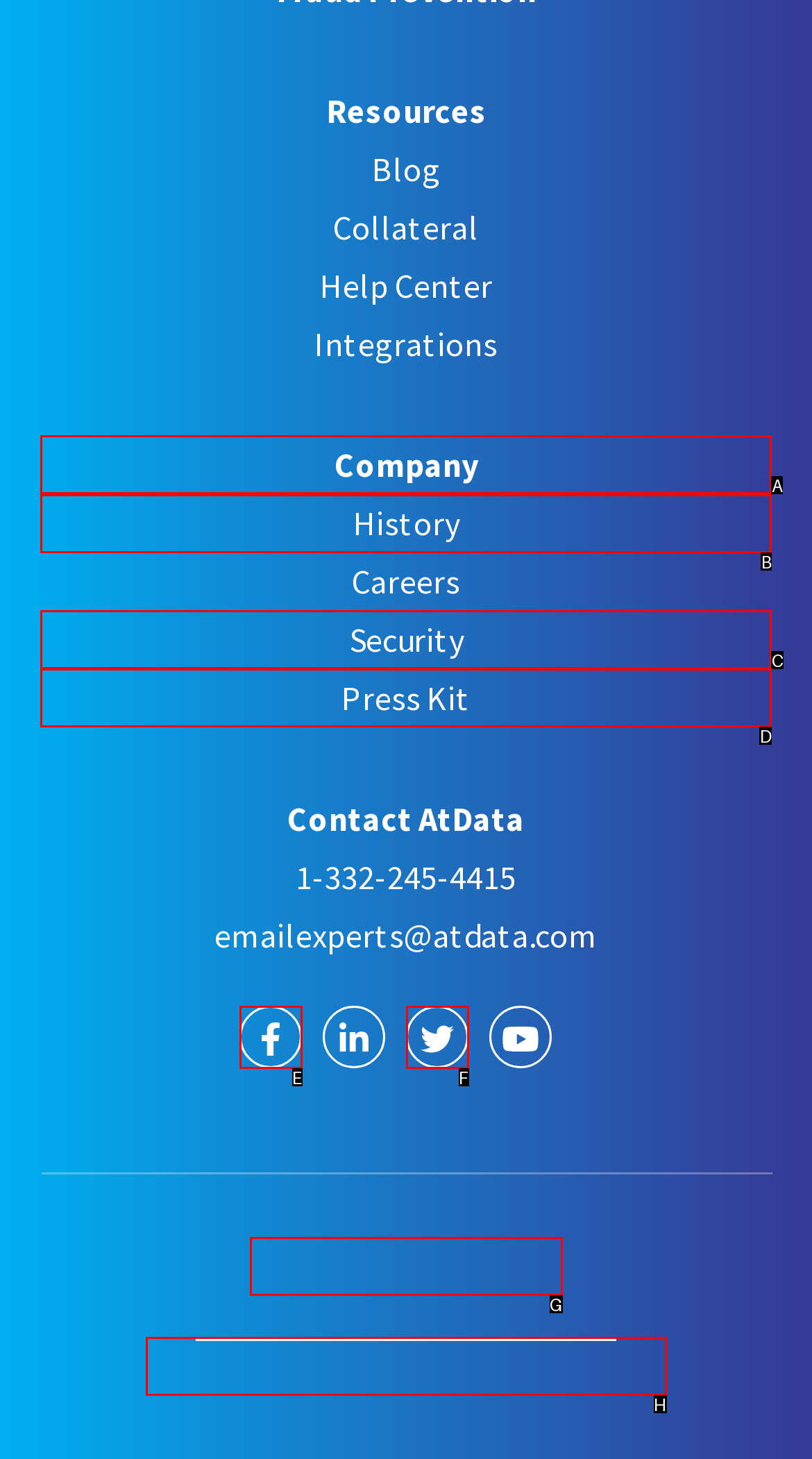What is the letter of the UI element you should click to Learn about company history? Provide the letter directly.

B